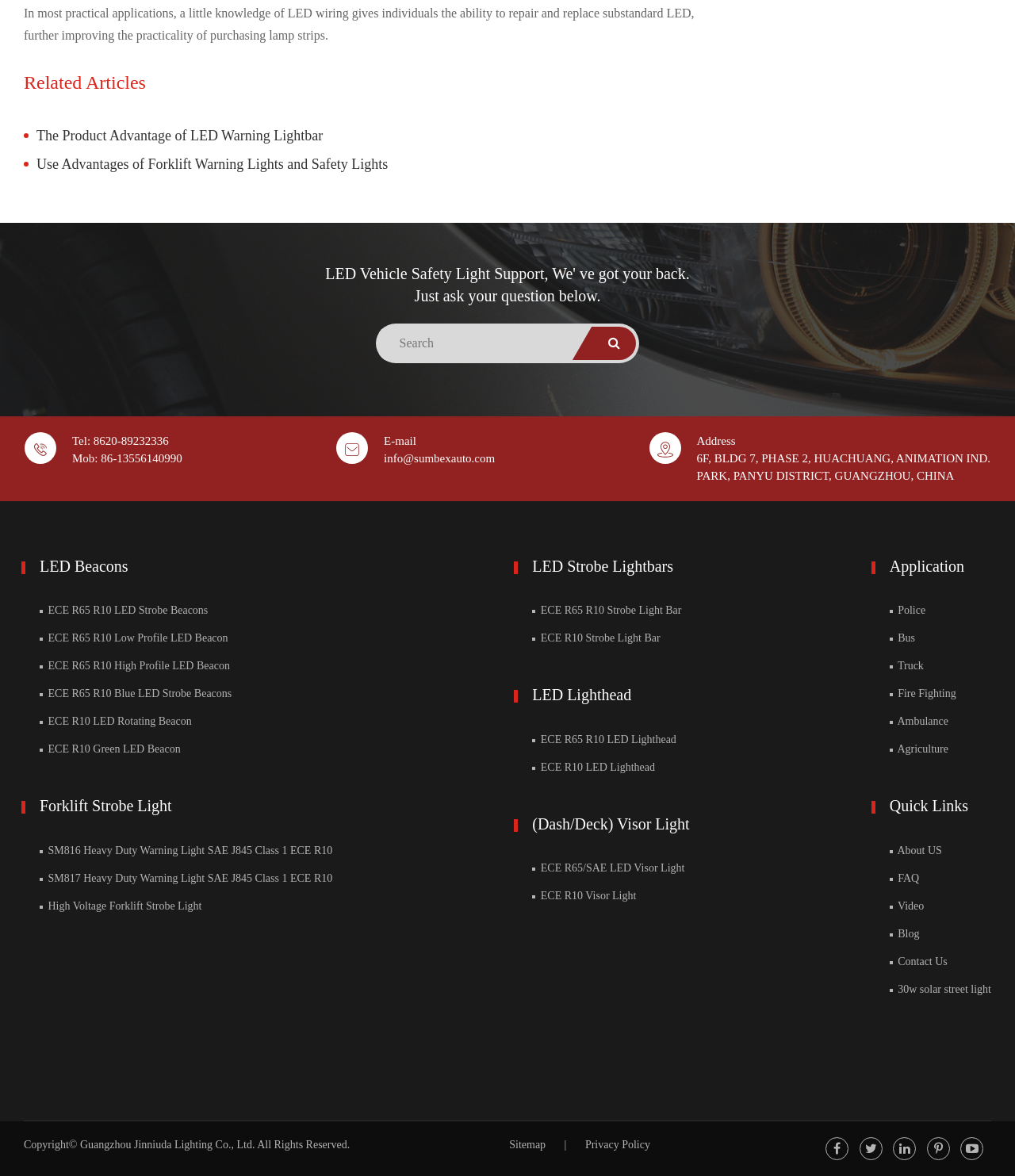Predict the bounding box of the UI element that fits this description: "ECE R10 LED Lighthead".

[0.524, 0.647, 0.645, 0.657]